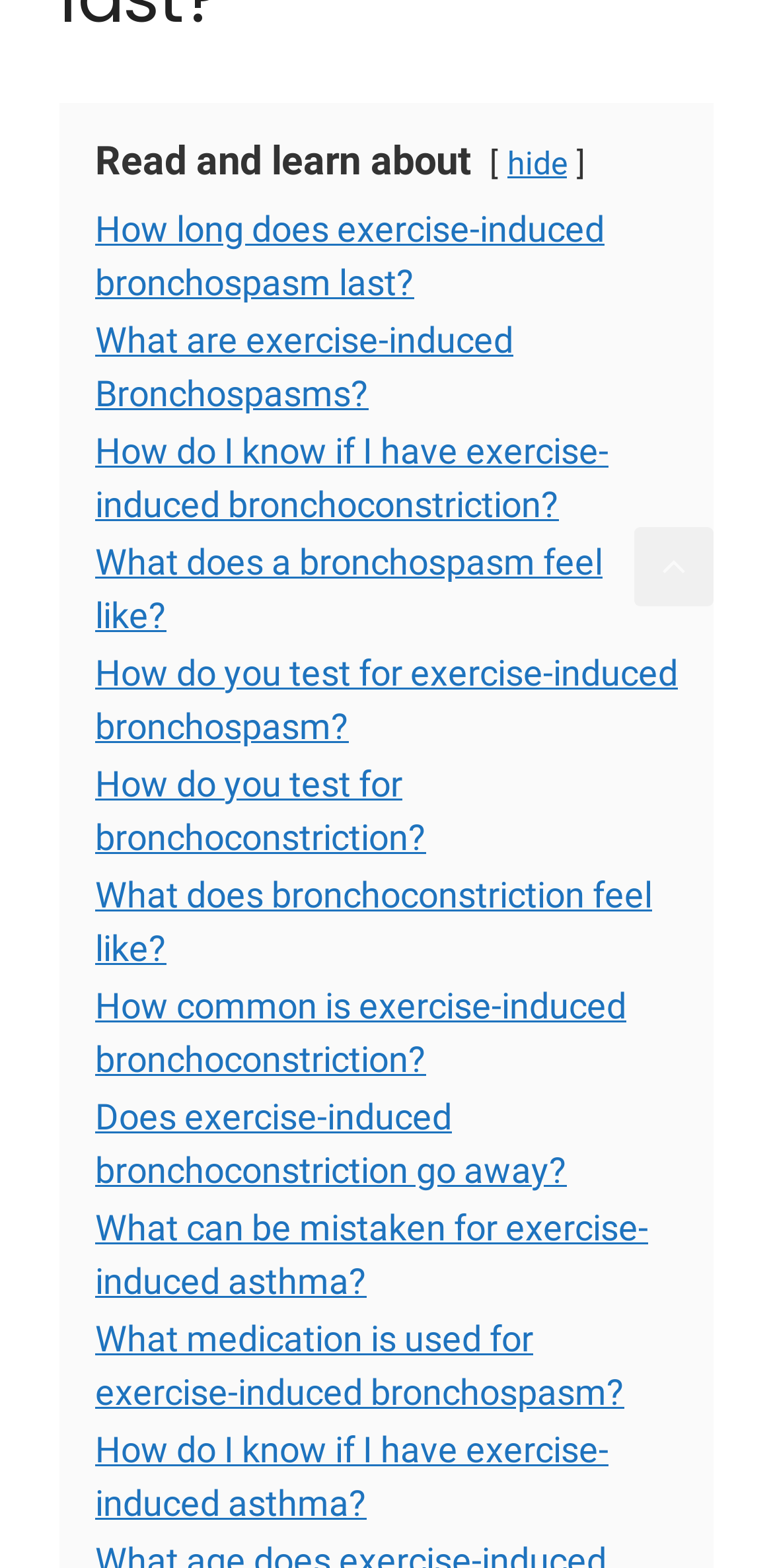Give a concise answer of one word or phrase to the question: 
What is the first question about exercise-induced bronchospasm?

How long does it last?